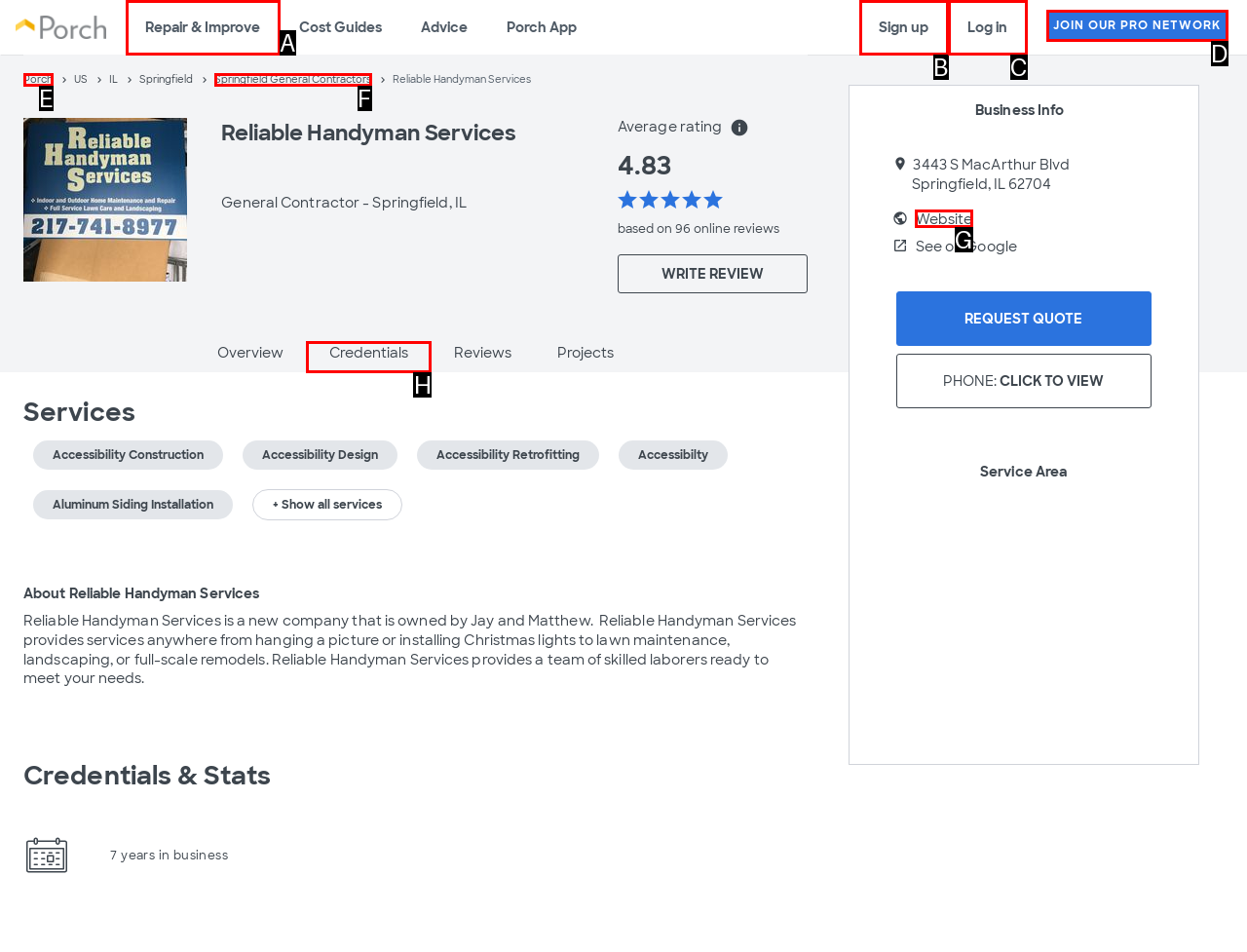Which lettered option should be clicked to achieve the task: Visit the website of Reliable Handyman Services? Choose from the given choices.

G